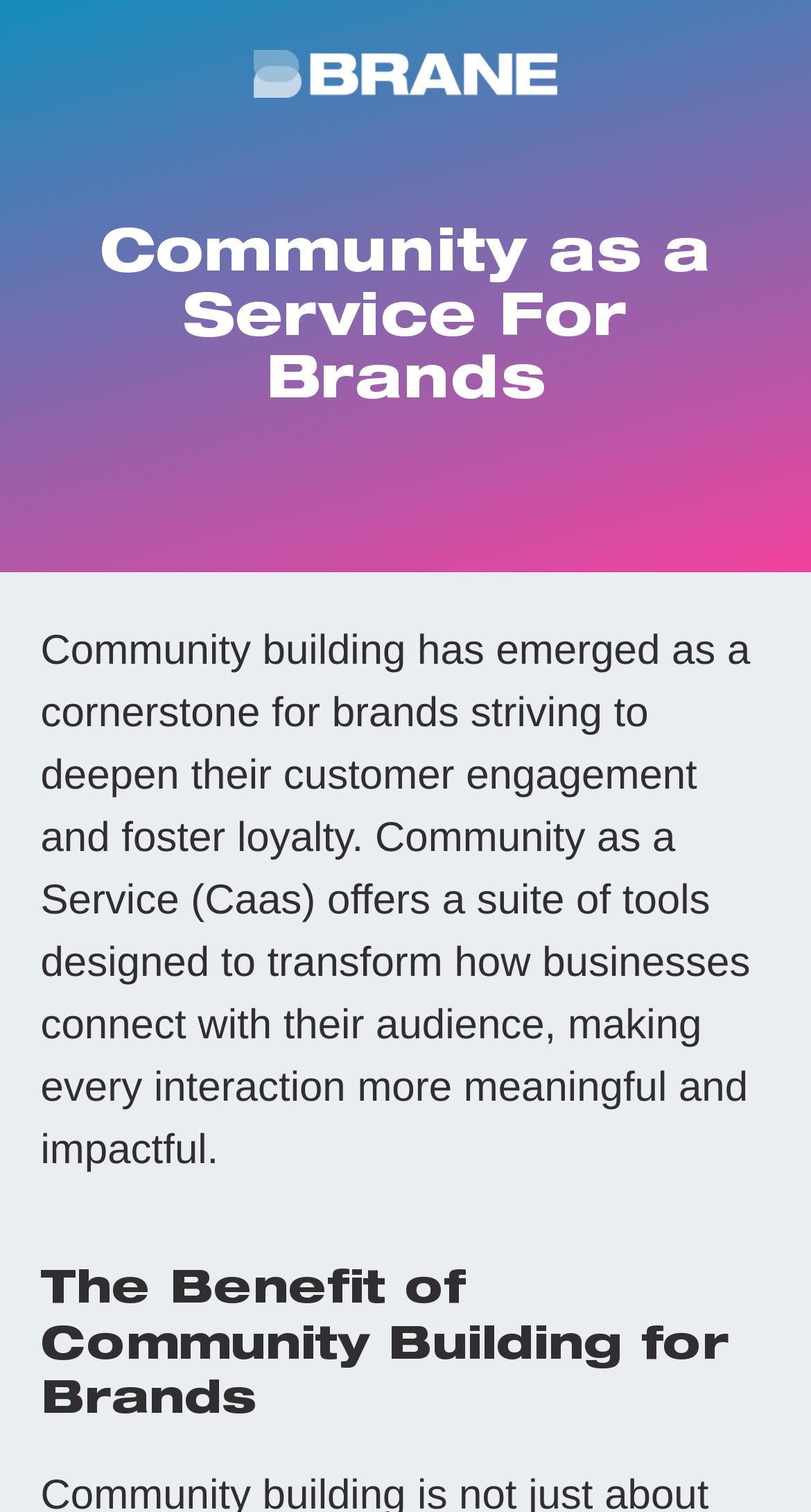Find and extract the text of the primary heading on the webpage.

Community as a Service For Brands